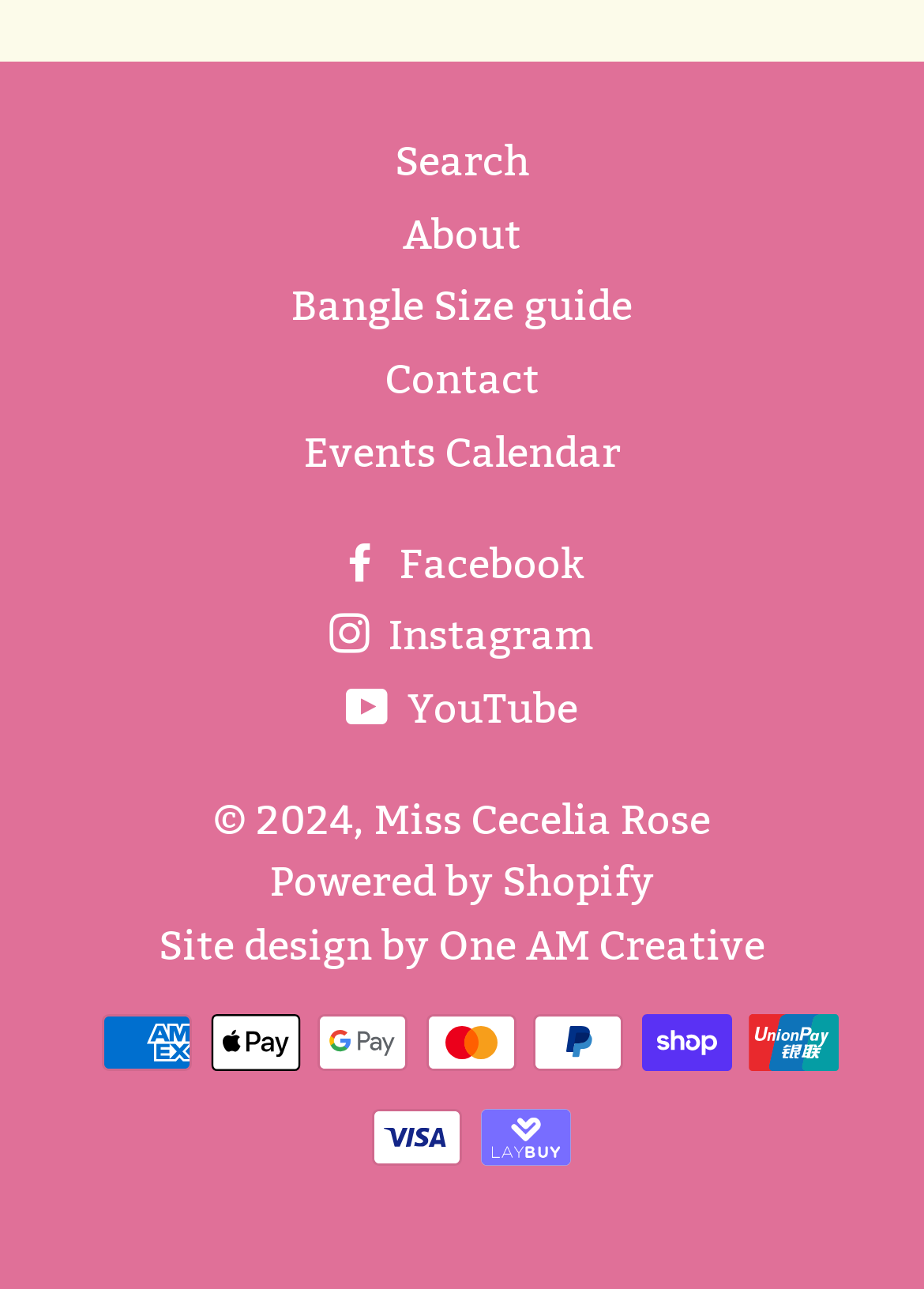Please identify the bounding box coordinates of the element that needs to be clicked to perform the following instruction: "Contact the website owner".

[0.417, 0.276, 0.583, 0.315]